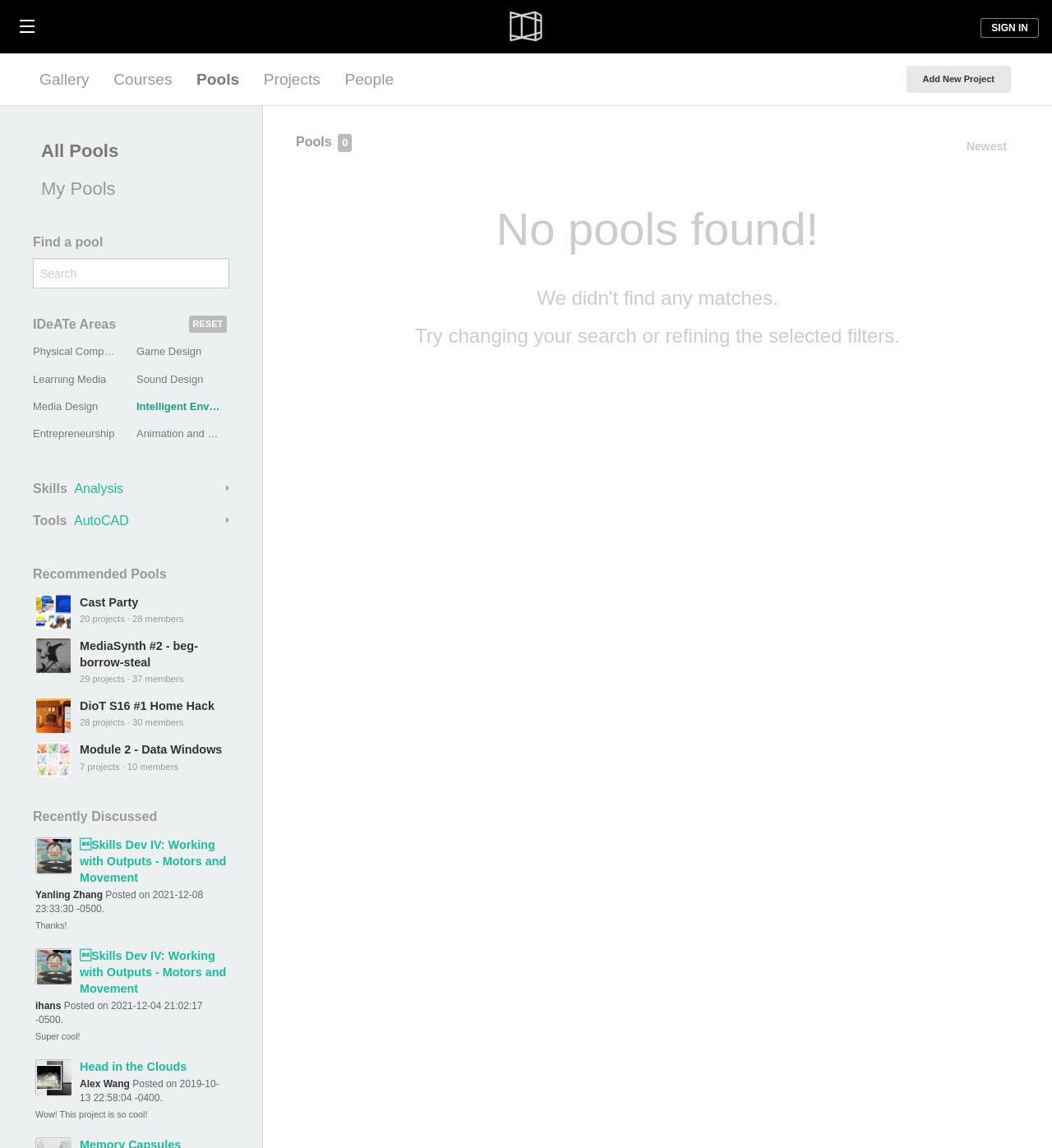Answer the question briefly using a single word or phrase: 
What is the name of the first skill listed in the 'Skills' dropdown?

Analysis